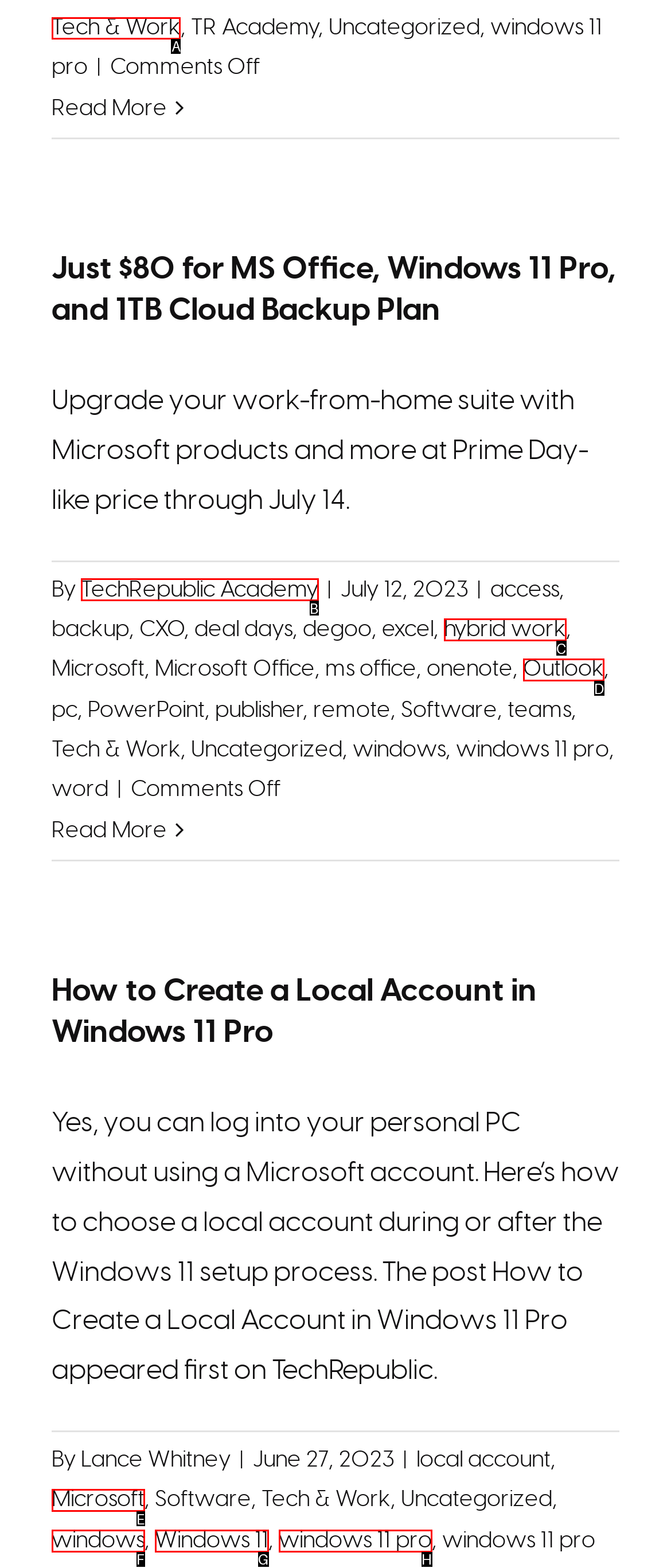Identify the letter of the correct UI element to fulfill the task: Click on 'Tech & Work' from the given options in the screenshot.

A